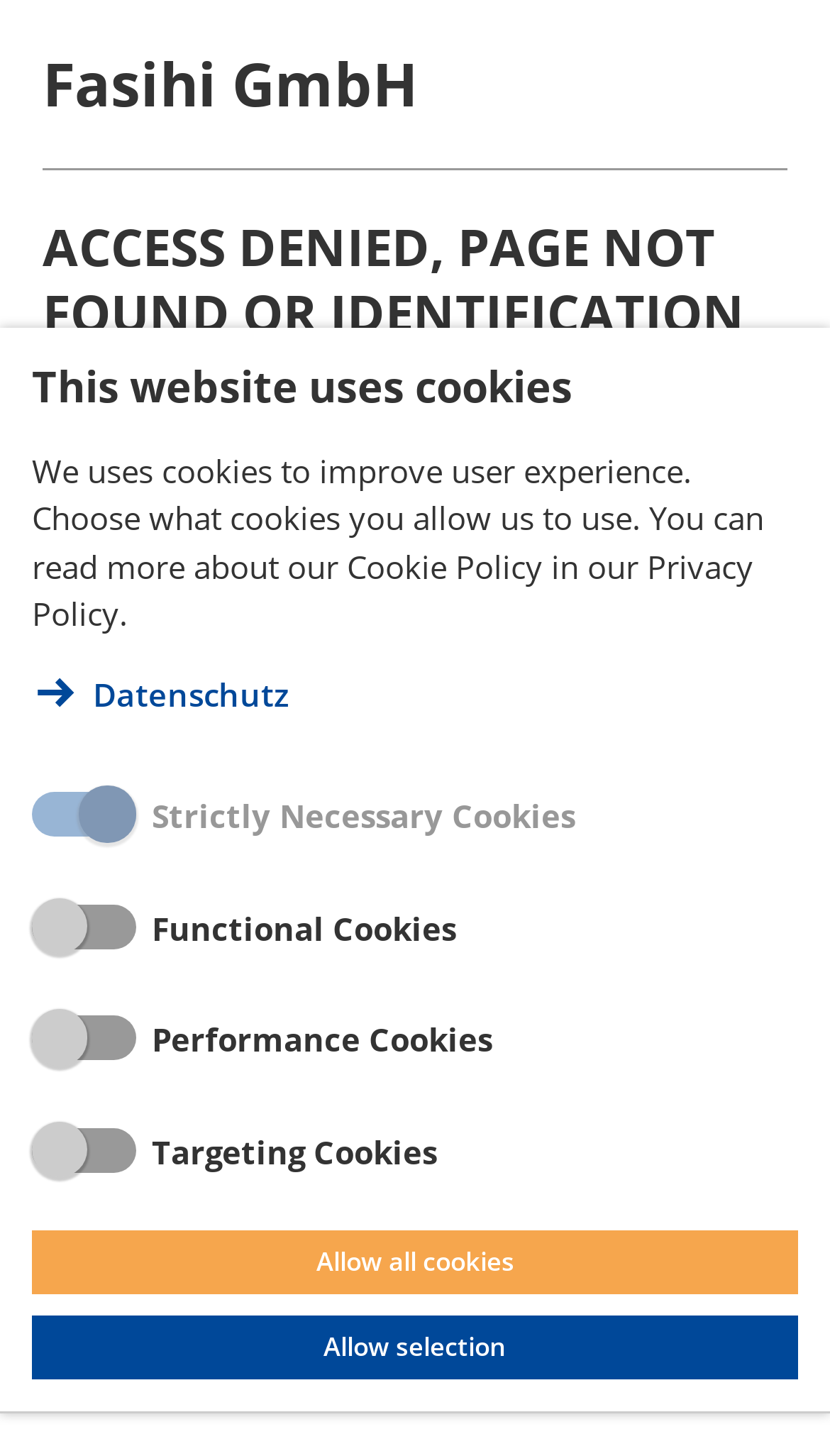Bounding box coordinates must be specified in the format (top-left x, top-left y, bottom-right x, bottom-right y). All values should be floating point numbers between 0 and 1. What are the bounding box coordinates of the UI element described as: Datenschutz

[0.095, 0.46, 0.348, 0.493]